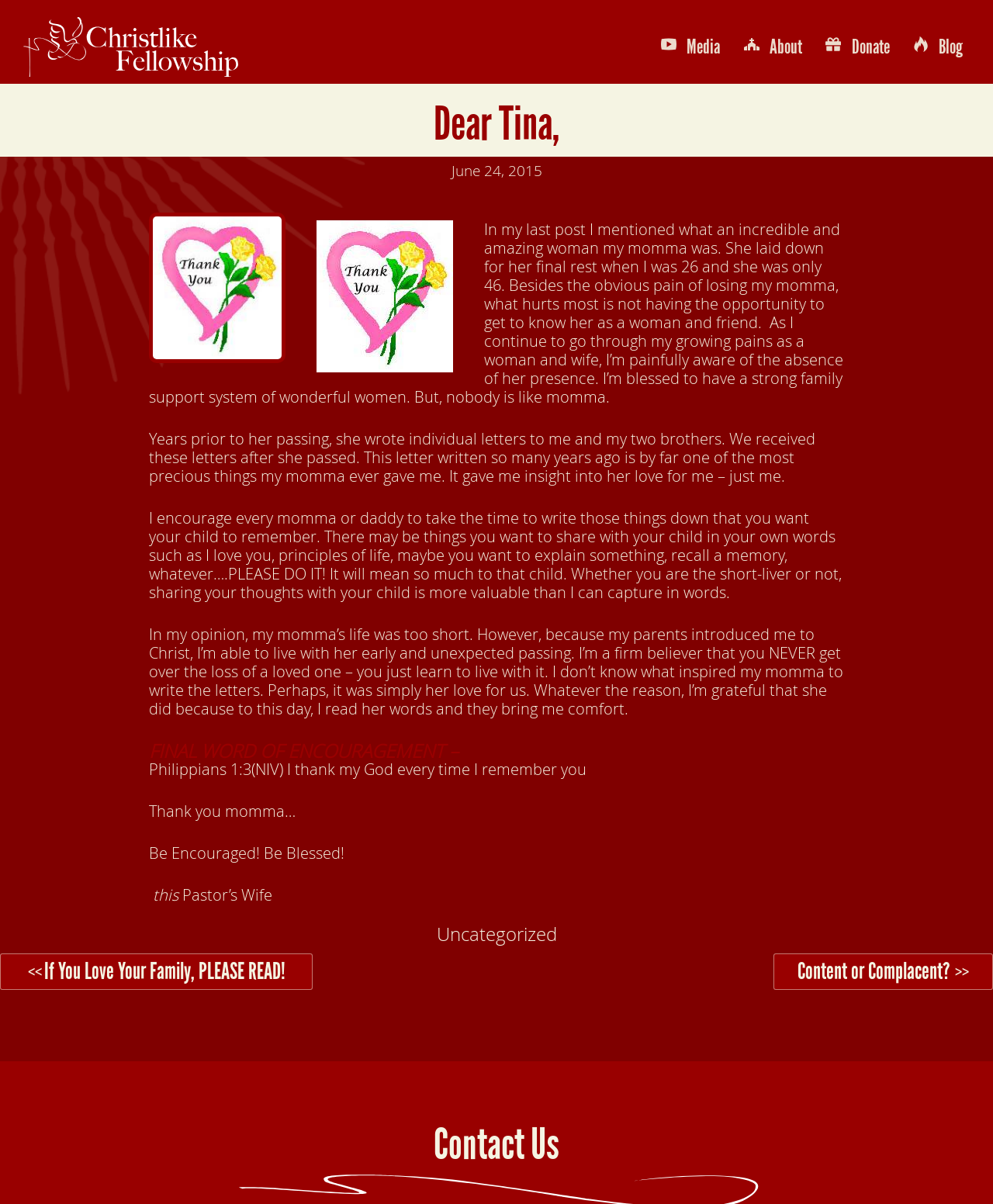Please specify the bounding box coordinates of the clickable region necessary for completing the following instruction: "Click on the 'Books' link". The coordinates must consist of four float numbers between 0 and 1, i.e., [left, top, right, bottom].

[0.529, 0.052, 0.736, 0.082]